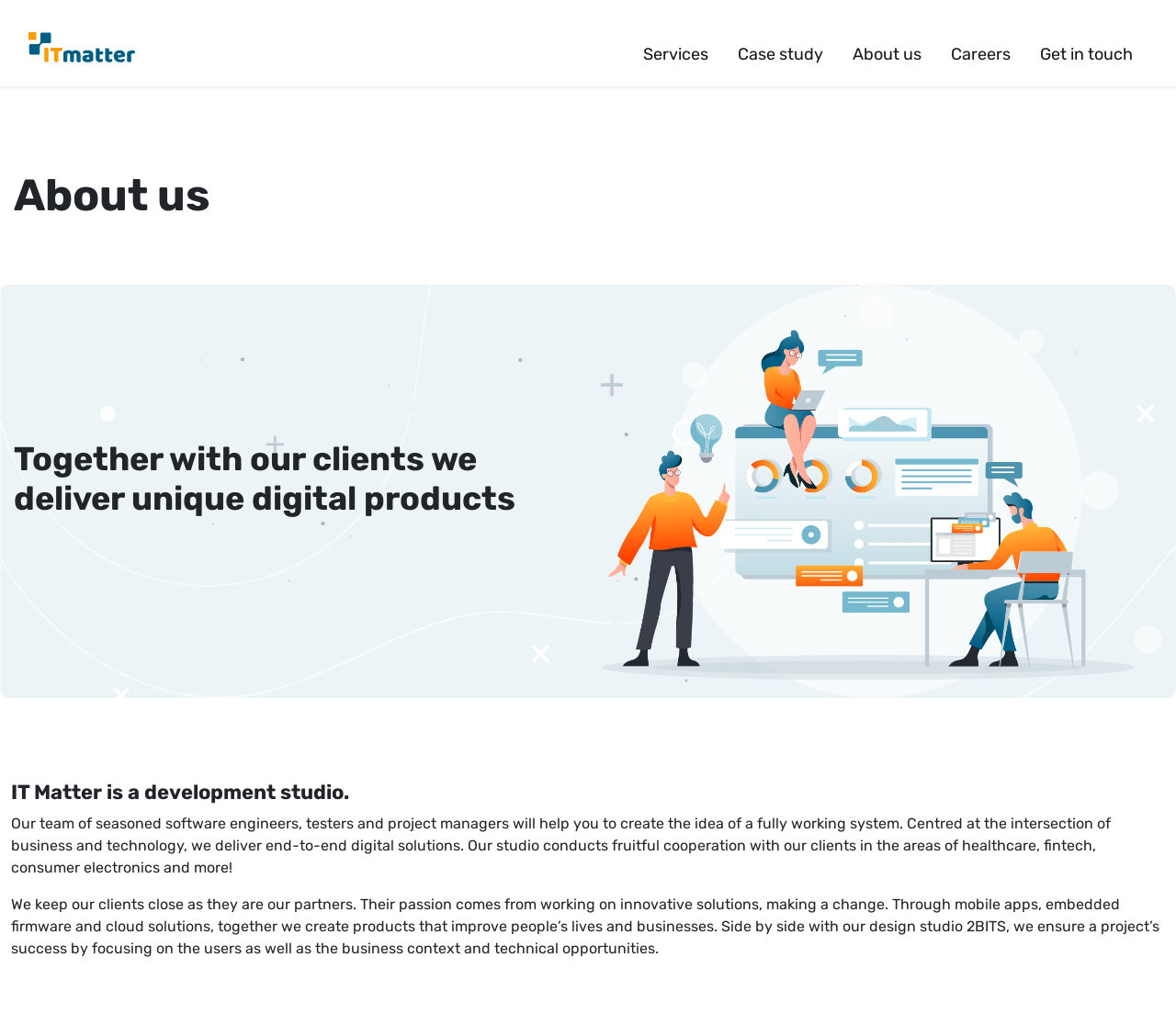What is the relationship between the development studio and their clients?
Answer the question with a single word or phrase derived from the image.

partners